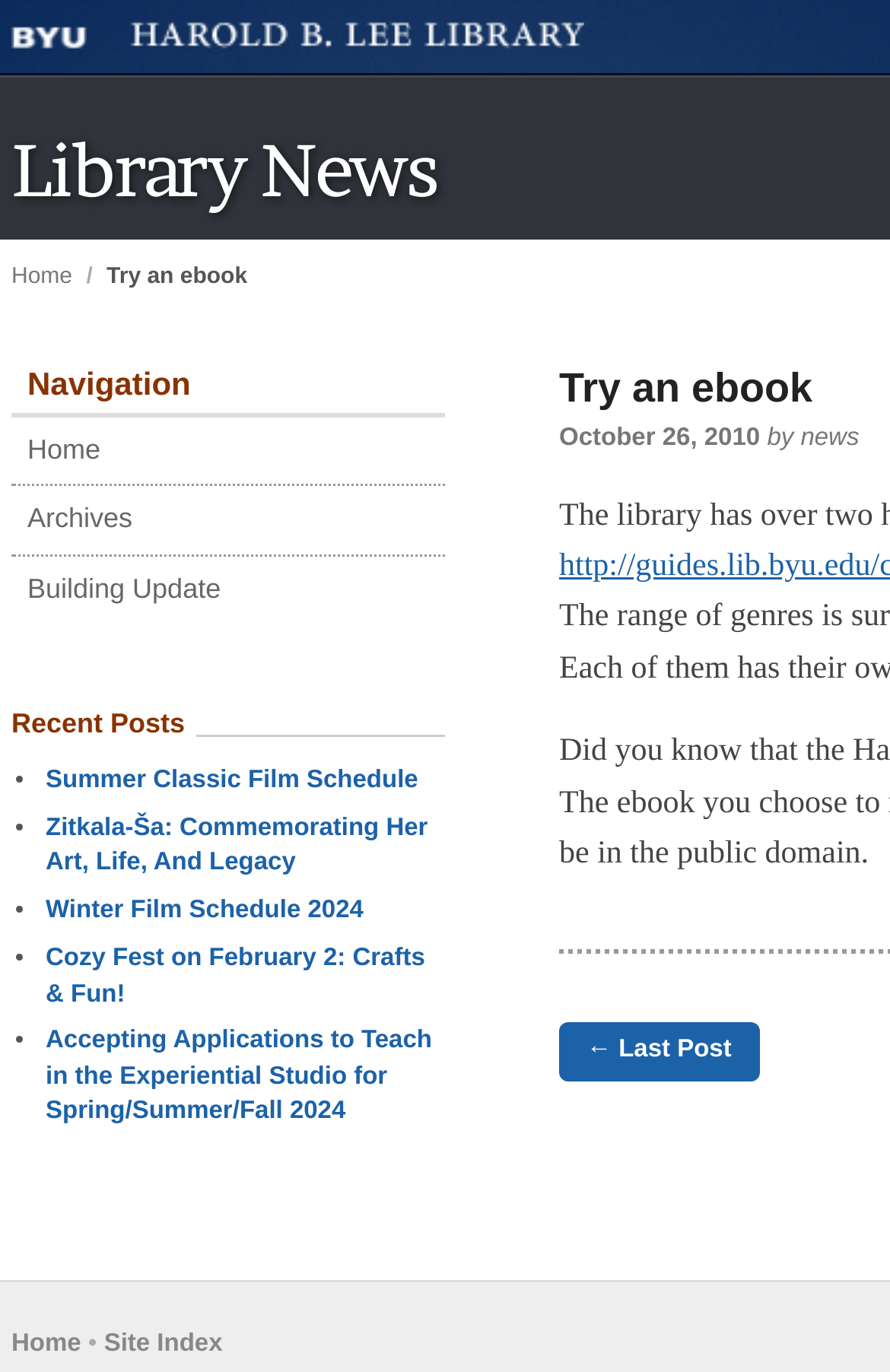Provide a comprehensive description of the webpage.

The webpage is about the BYU Library News, with a focus on promoting e-books. At the top left corner, there is a navigation menu with links to "BYU" and "Library News". Below this, there is a prominent heading "Try an ebook" and a link to "Home". 

On the left side, there is a navigation section with headings "Navigation" and "Recent Posts". Under "Navigation", there are links to "Home", "Archives", and "Building Update". Under "Recent Posts", there are five links to news articles, including "Summer Classic Film Schedule", "Zitkala-Ša: Commemorating Her Art, Life, And Legacy", "Winter Film Schedule 2024", "Cozy Fest on February 2: Crafts & Fun!", and "Accepting Applications to Teach in the Experiential Studio for Spring/Summer/Fall 2024". Each news article is preceded by a bullet point. 

To the right of the news articles, there is a section with a date "October 26, 2010" and a label "by news". Below this, there is a link to "← Last Post". At the bottom of the page, there are links to "Home" and "Site Index".